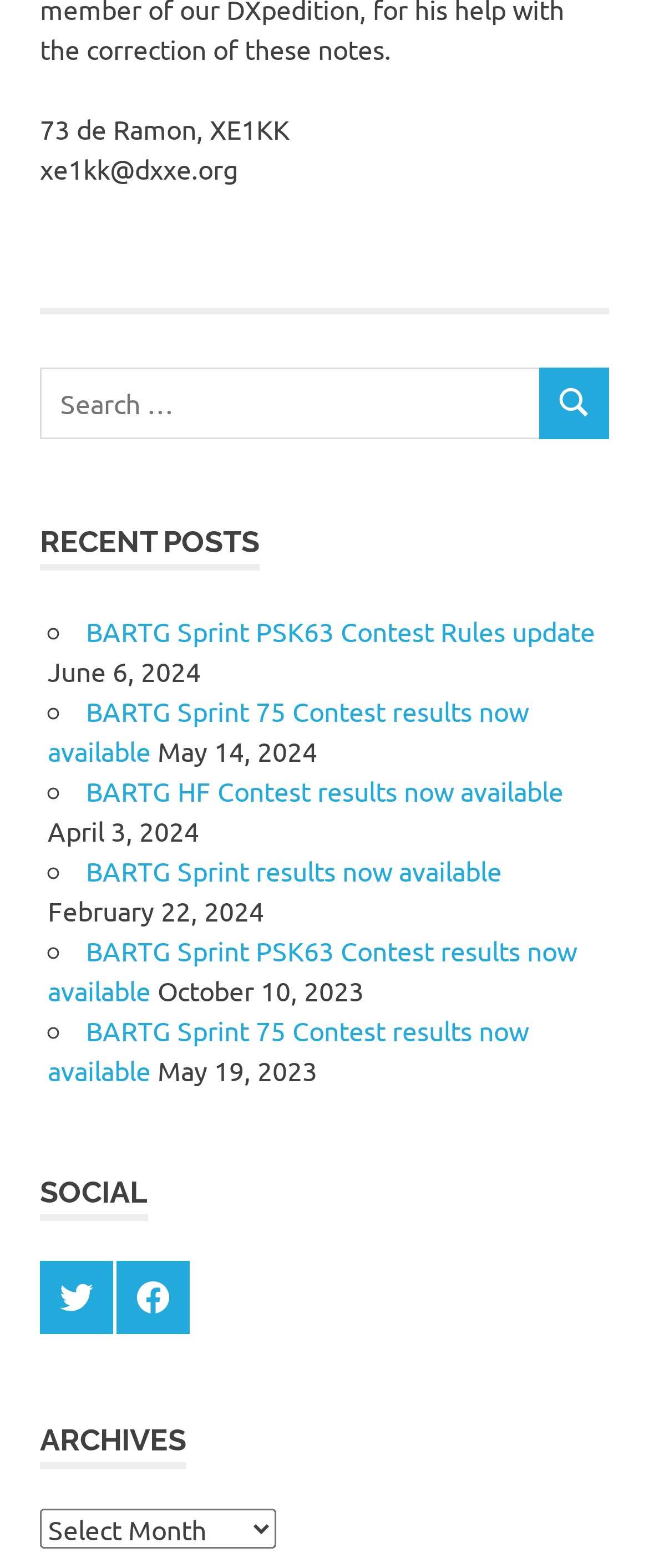Please give a one-word or short phrase response to the following question: 
What is the purpose of the 'ARCHIVES' section?

Accessing past posts